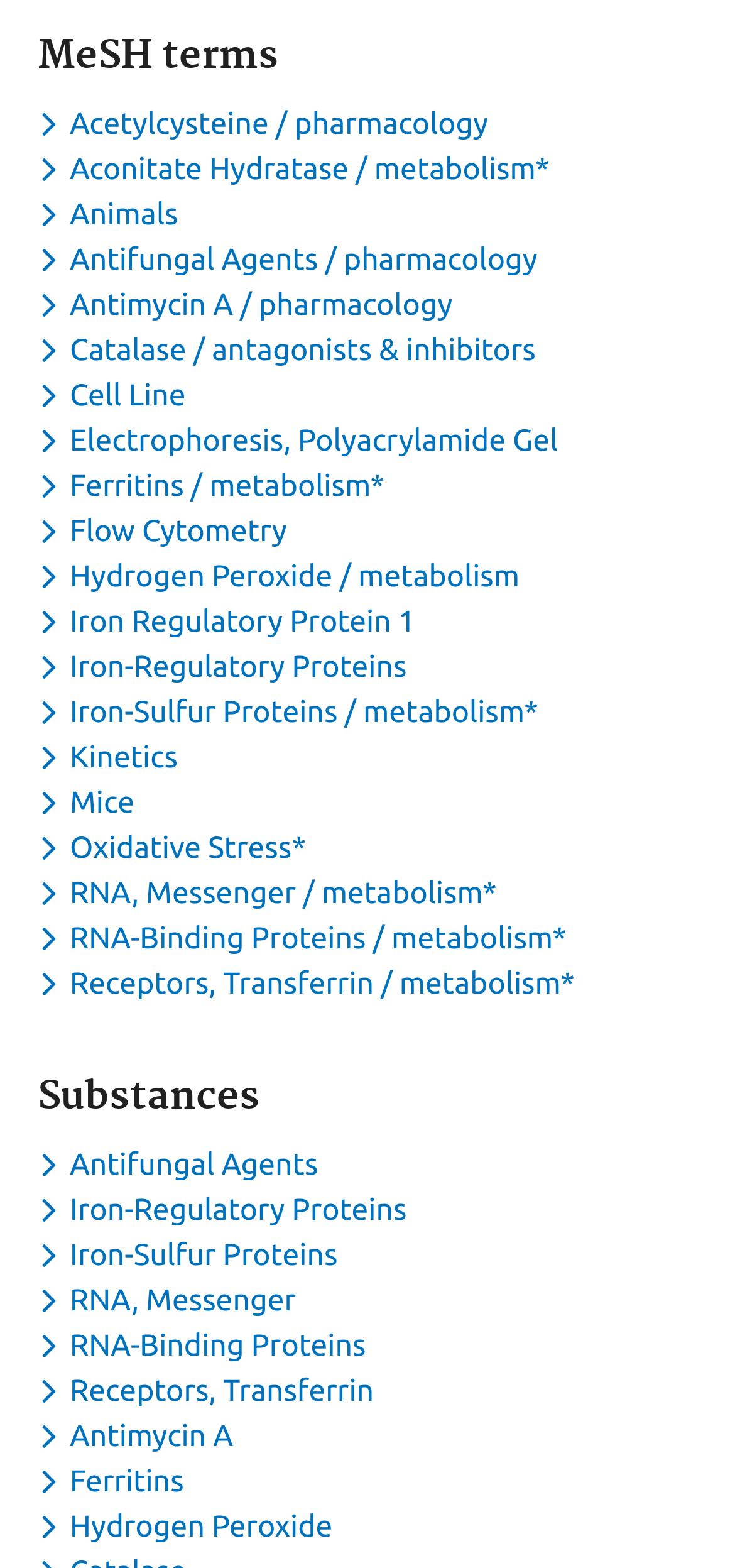Pinpoint the bounding box coordinates of the element that must be clicked to accomplish the following instruction: "Explore keyword Acetylcysteine / pharmacology". The coordinates should be in the format of four float numbers between 0 and 1, i.e., [left, top, right, bottom].

[0.051, 0.068, 0.677, 0.09]